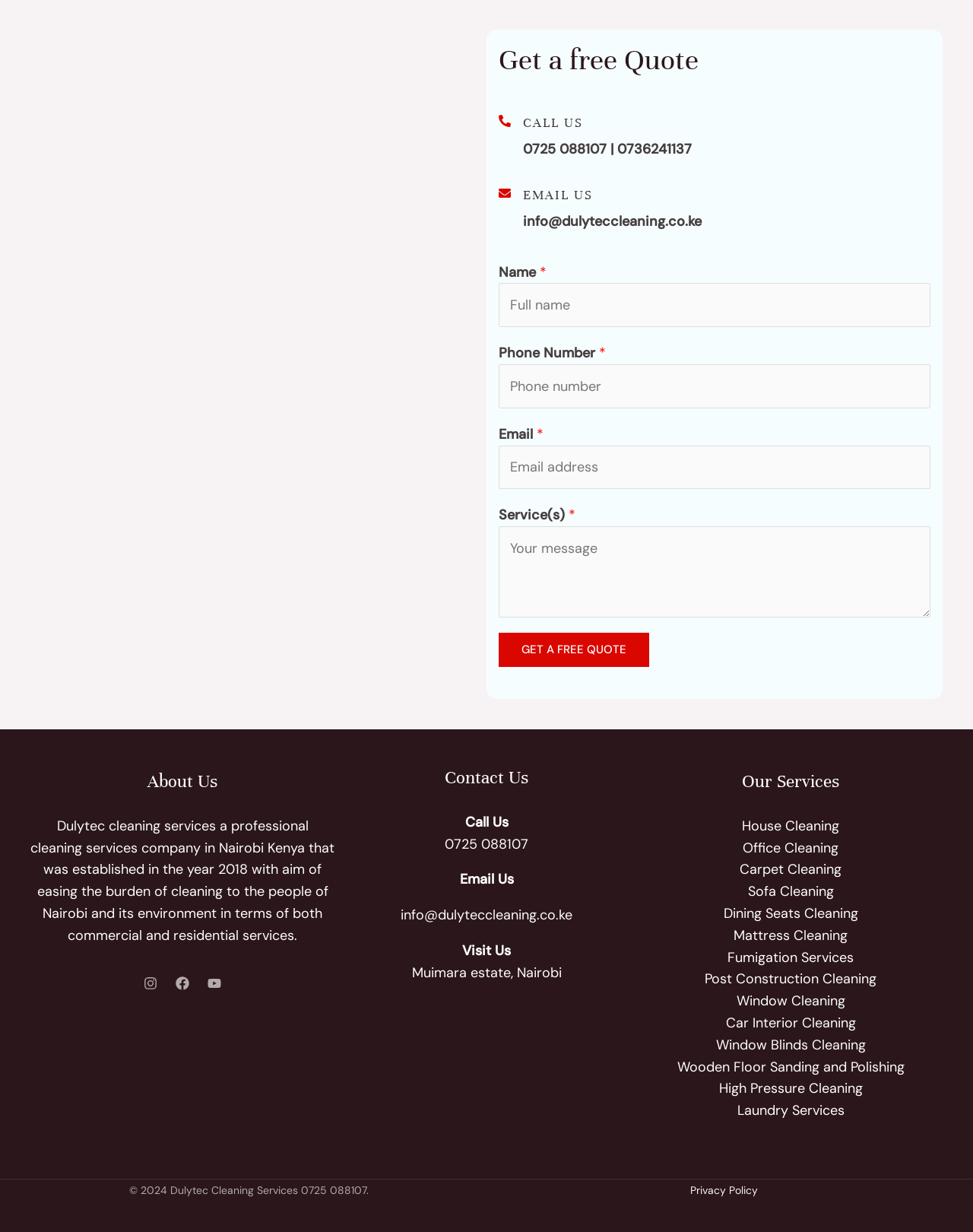What is the location of Dulytec Cleaning Services?
Provide a detailed answer to the question, using the image to inform your response.

I found the location by looking at the 'Visit Us' section on the webpage, where it is listed as 'Muimara estate, Nairobi'.